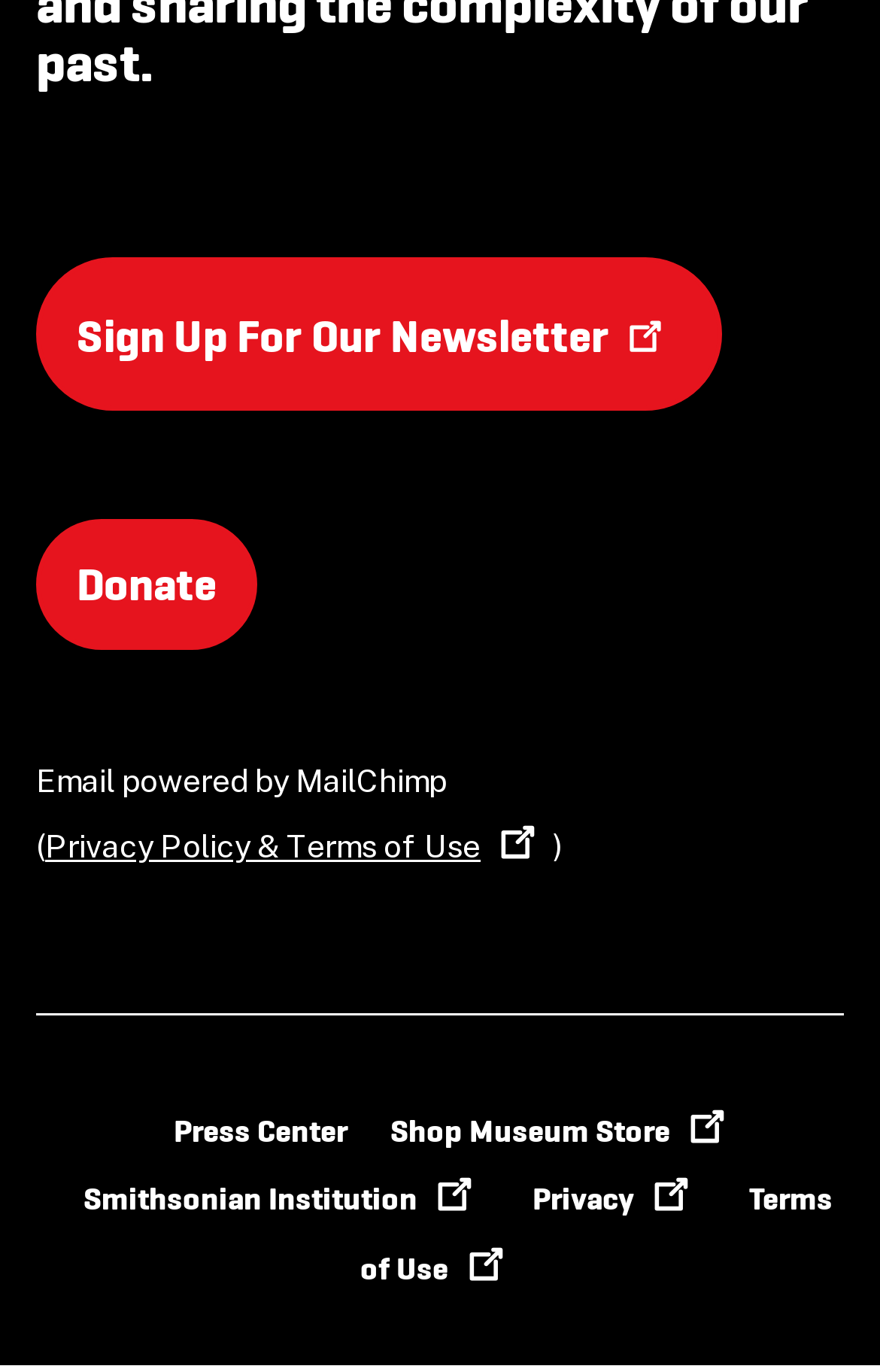What is the text above the 'Donate' link?
Provide a one-word or short-phrase answer based on the image.

Email powered by MailChimp